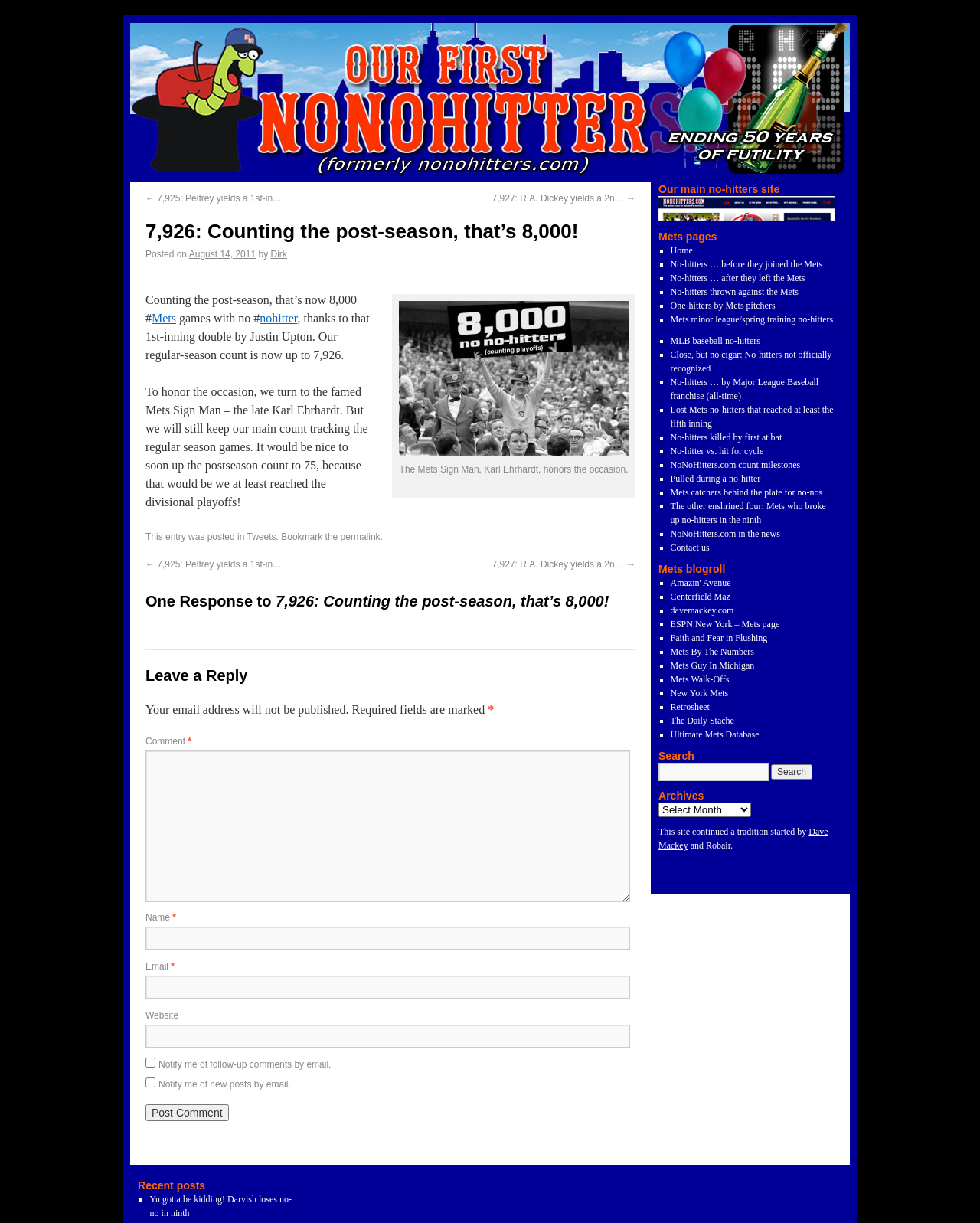What is the topic of the 'One Response to 7,926: Counting the post-season, that’s 8,000!' section?
Using the image provided, answer with just one word or phrase.

Comments